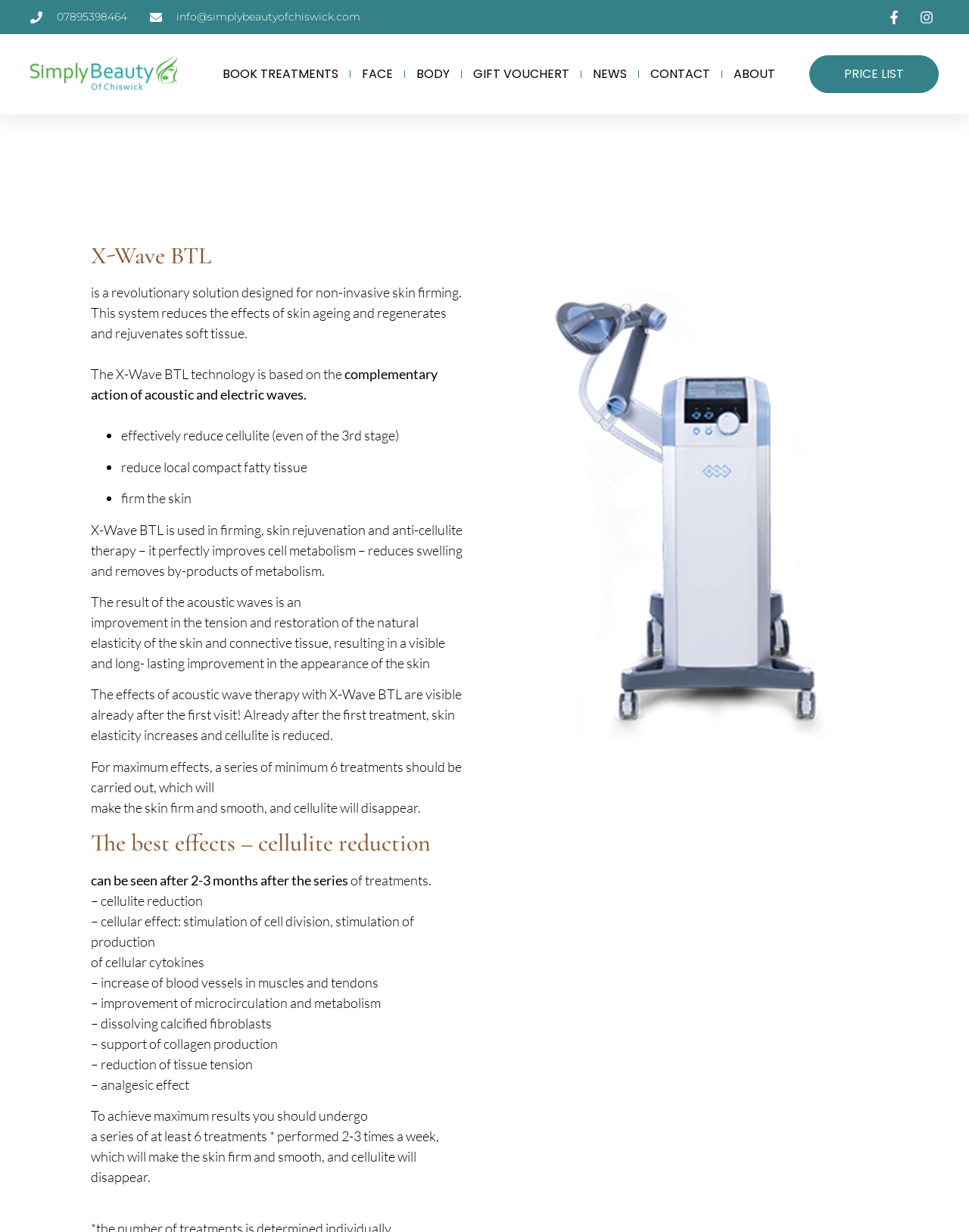Please specify the bounding box coordinates of the region to click in order to perform the following instruction: "Click the info@simplybeautyofchiswick.com email link".

[0.155, 0.007, 0.372, 0.02]